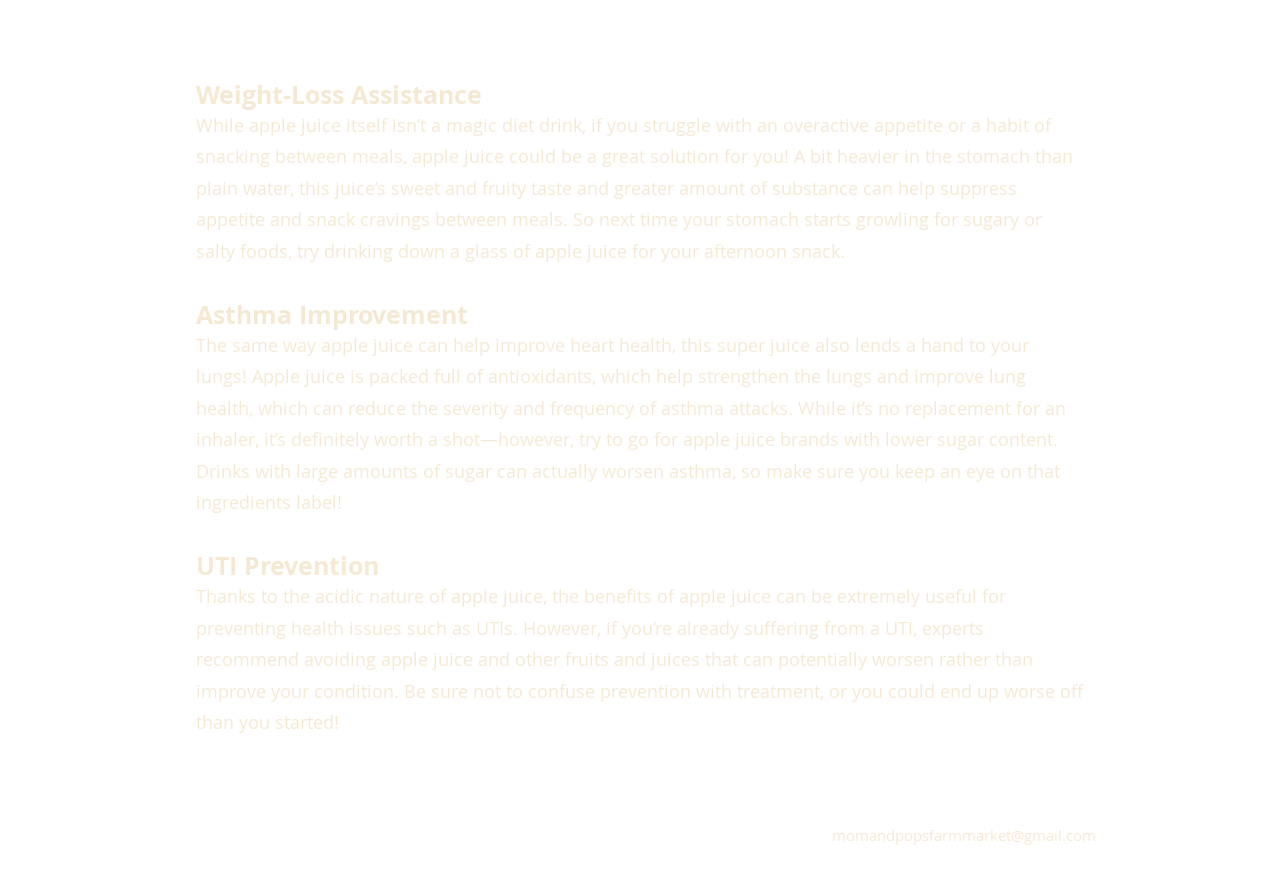How can one contact the website owner?
Please use the image to provide a one-word or short phrase answer.

Through email